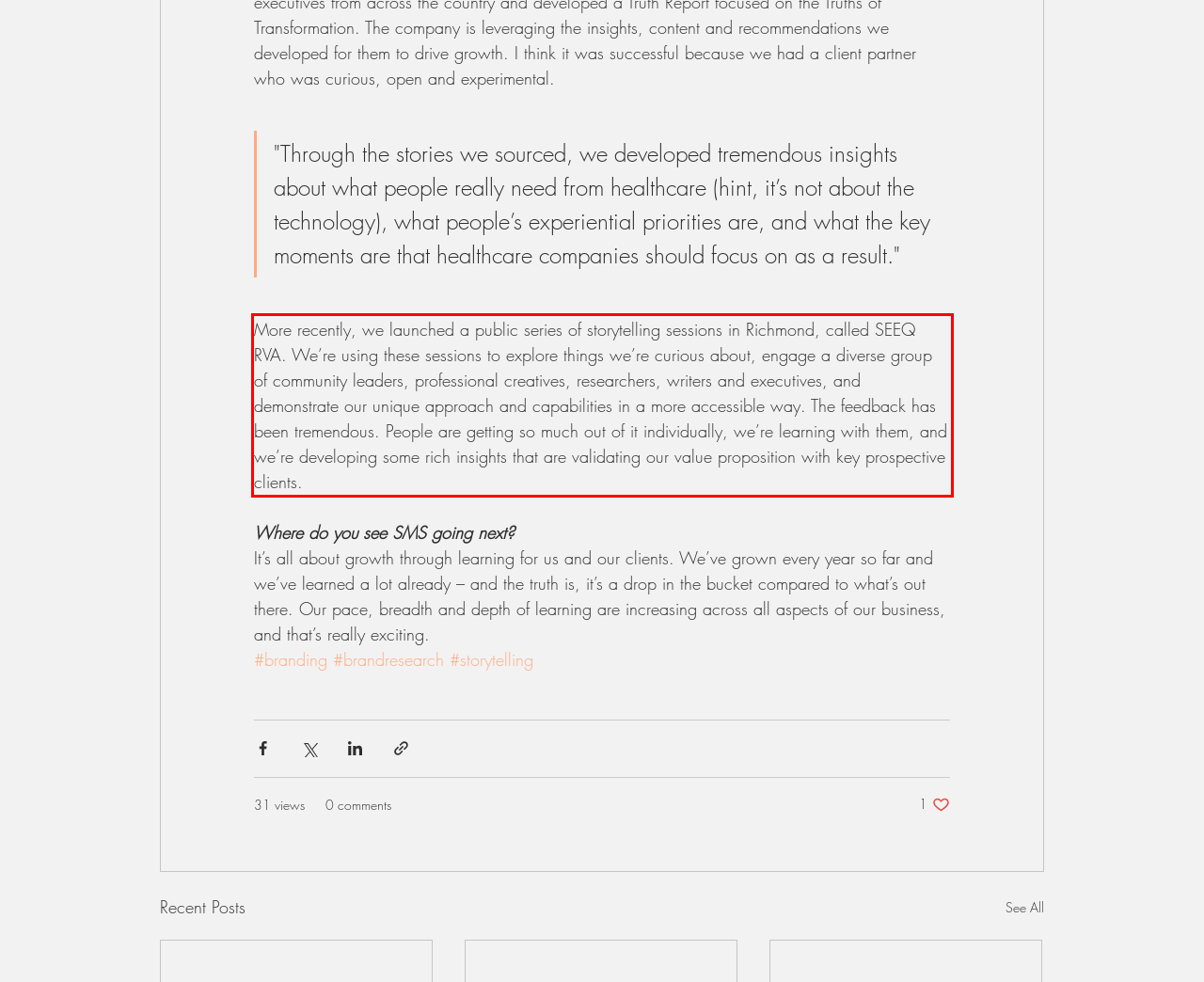Look at the webpage screenshot and recognize the text inside the red bounding box.

More recently, we launched a public series of storytelling sessions in Richmond, called SEEQ RVA. We’re using these sessions to explore things we’re curious about, engage a diverse group of community leaders, professional creatives, researchers, writers and executives, and demonstrate our unique approach and capabilities in a more accessible way. The feedback has been tremendous. People are getting so much out of it individually, we’re learning with them, and we’re developing some rich insights that are validating our value proposition with key prospective clients.